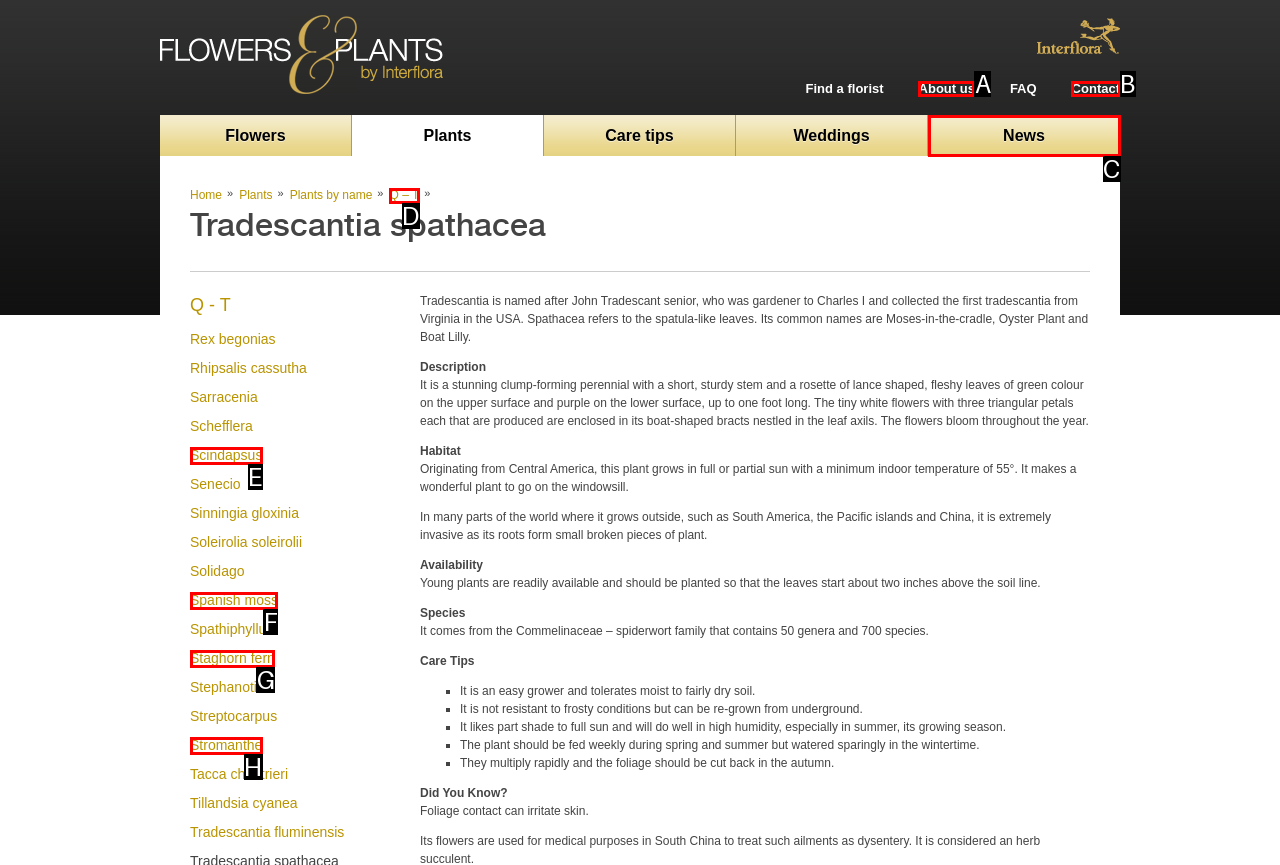Look at the description: News
Determine the letter of the matching UI element from the given choices.

C